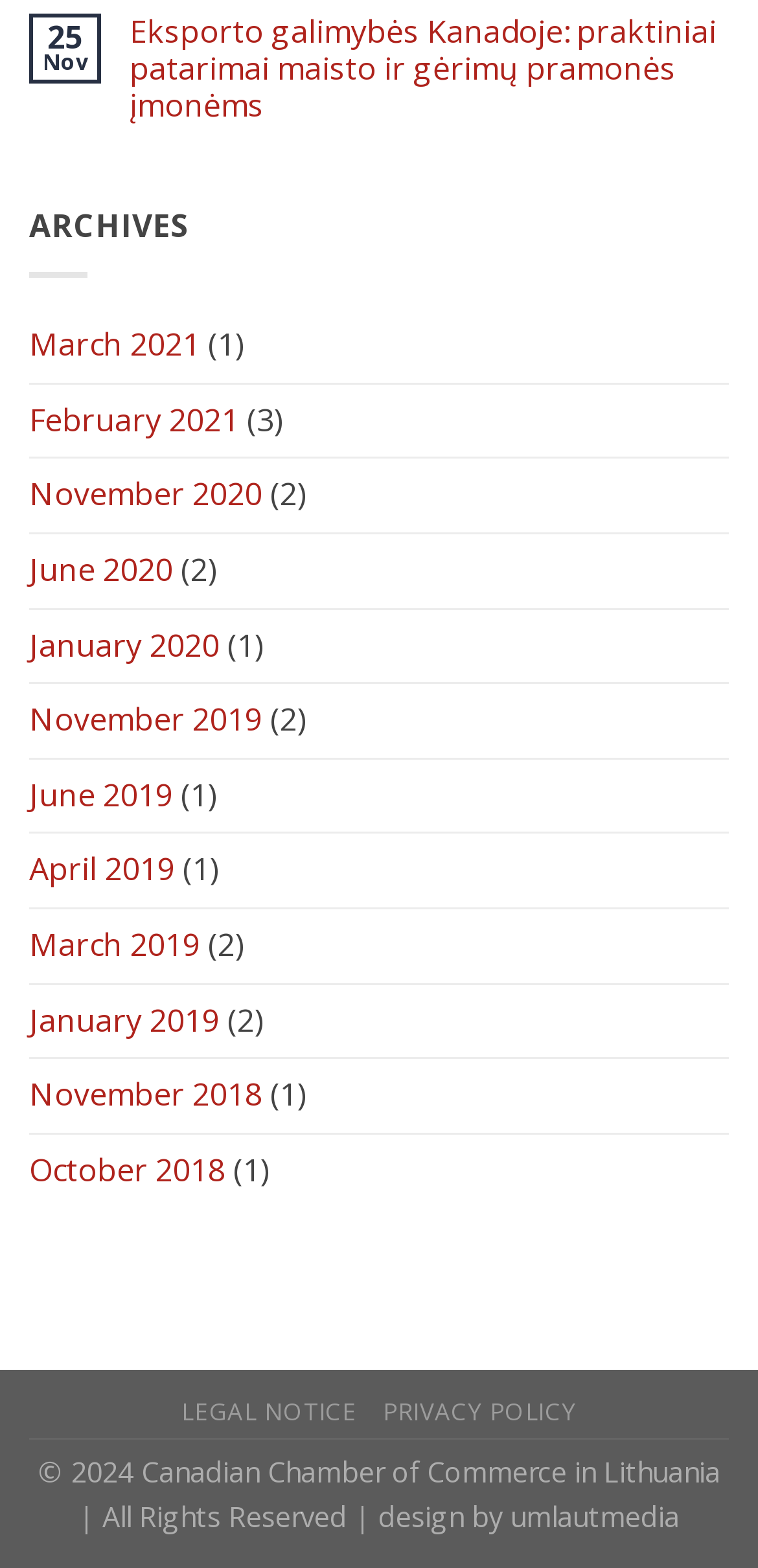Please indicate the bounding box coordinates of the element's region to be clicked to achieve the instruction: "Go to March 2021 page". Provide the coordinates as four float numbers between 0 and 1, i.e., [left, top, right, bottom].

[0.038, 0.197, 0.264, 0.244]